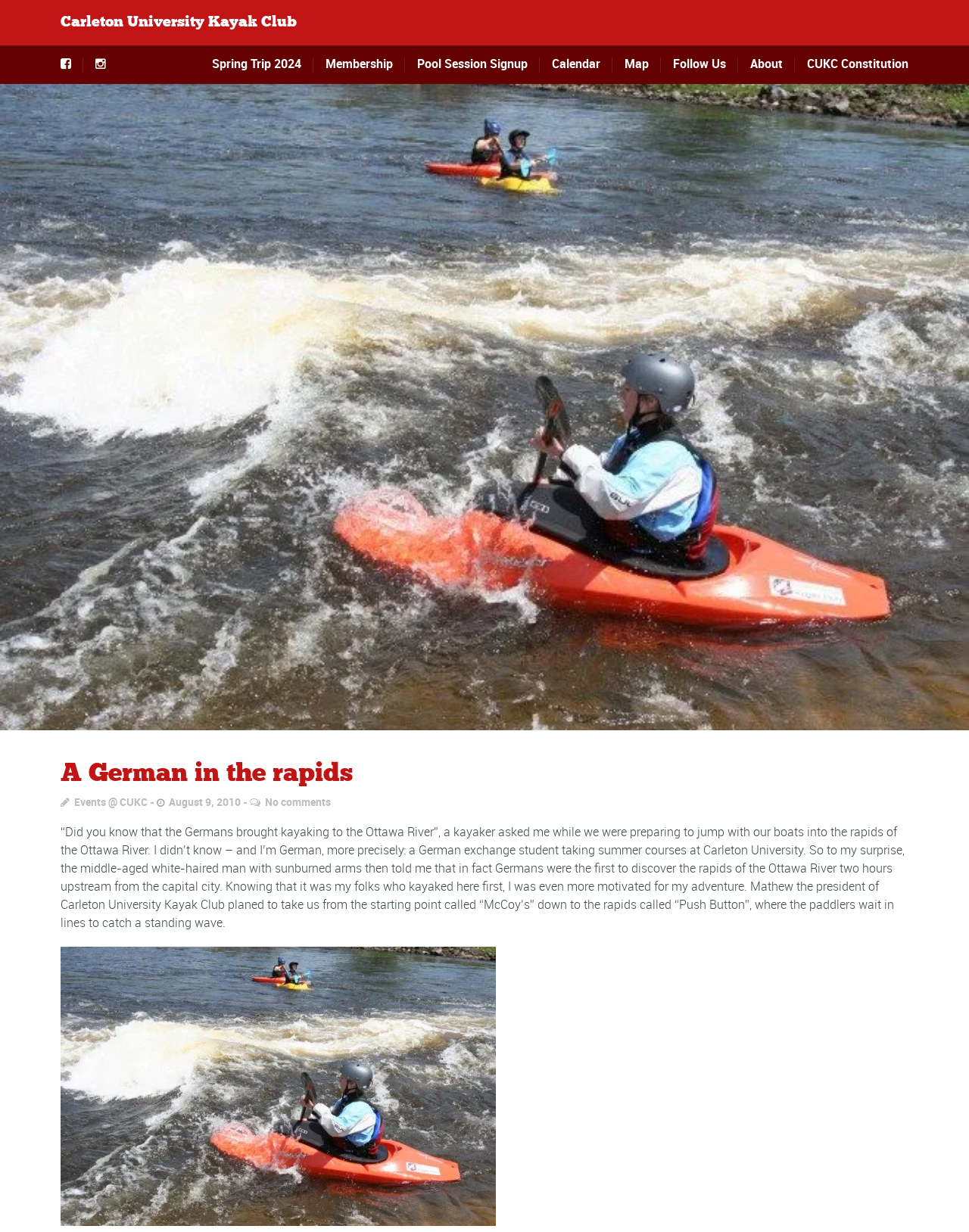Can you extract the primary headline text from the webpage?

A German in the rapids